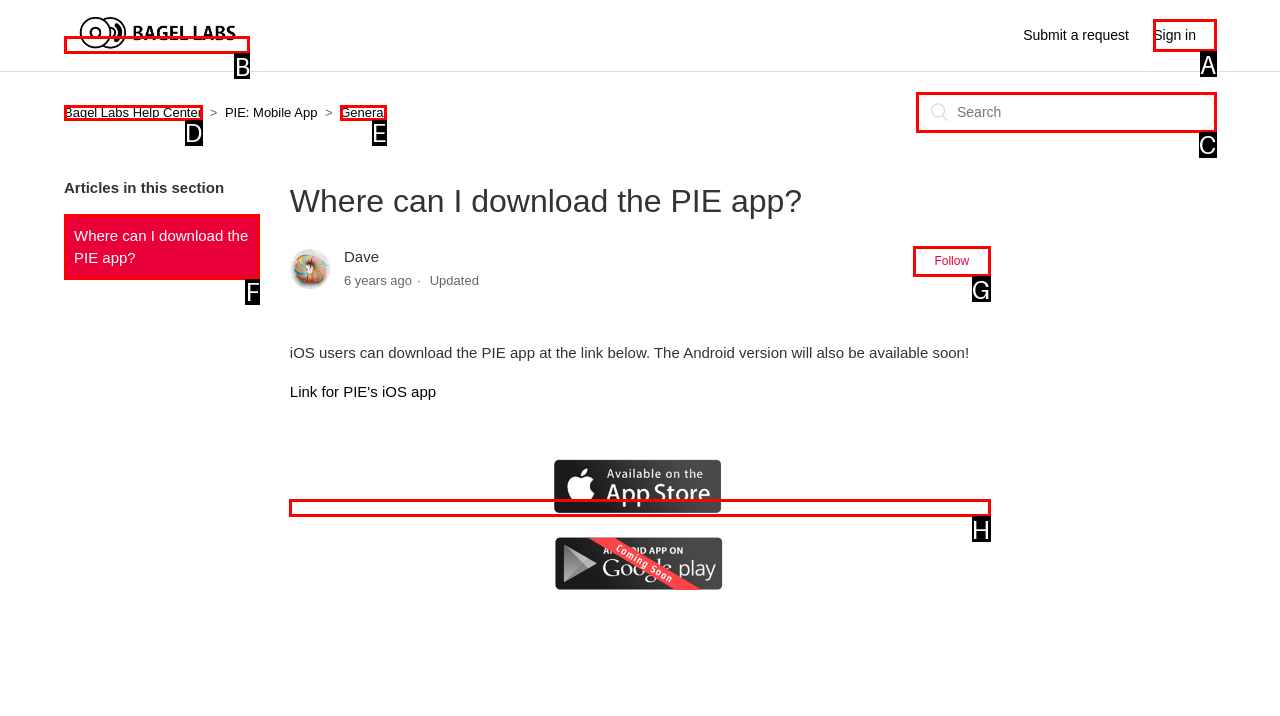Select the appropriate HTML element to click for the following task: Search for something
Answer with the letter of the selected option from the given choices directly.

None